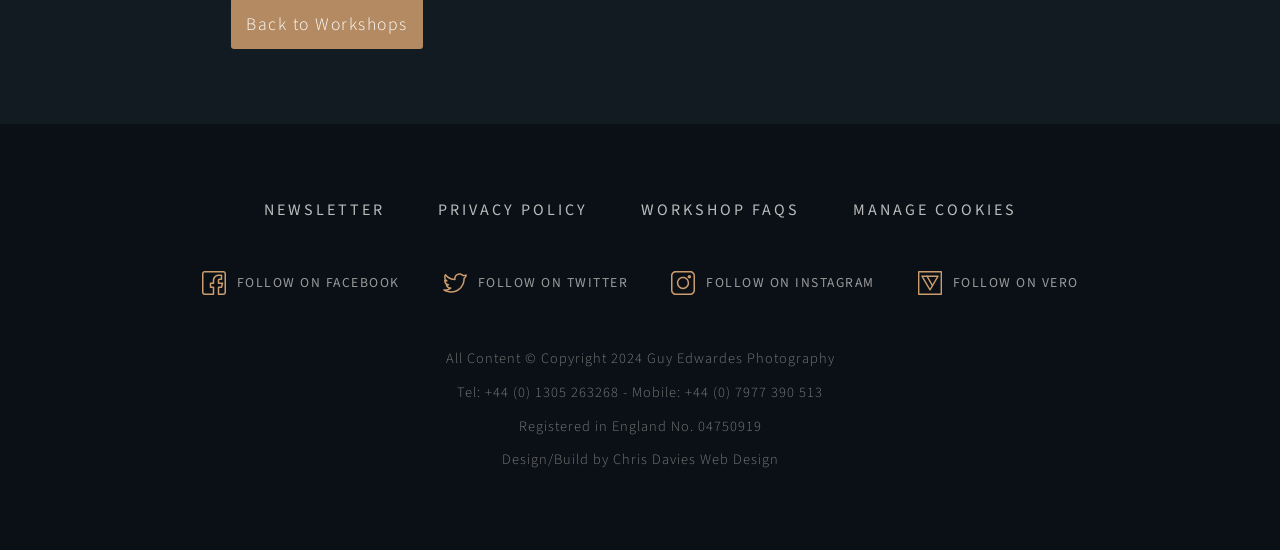Locate the bounding box coordinates of the clickable region necessary to complete the following instruction: "Read the newsletter". Provide the coordinates in the format of four float numbers between 0 and 1, i.e., [left, top, right, bottom].

[0.206, 0.362, 0.3, 0.402]